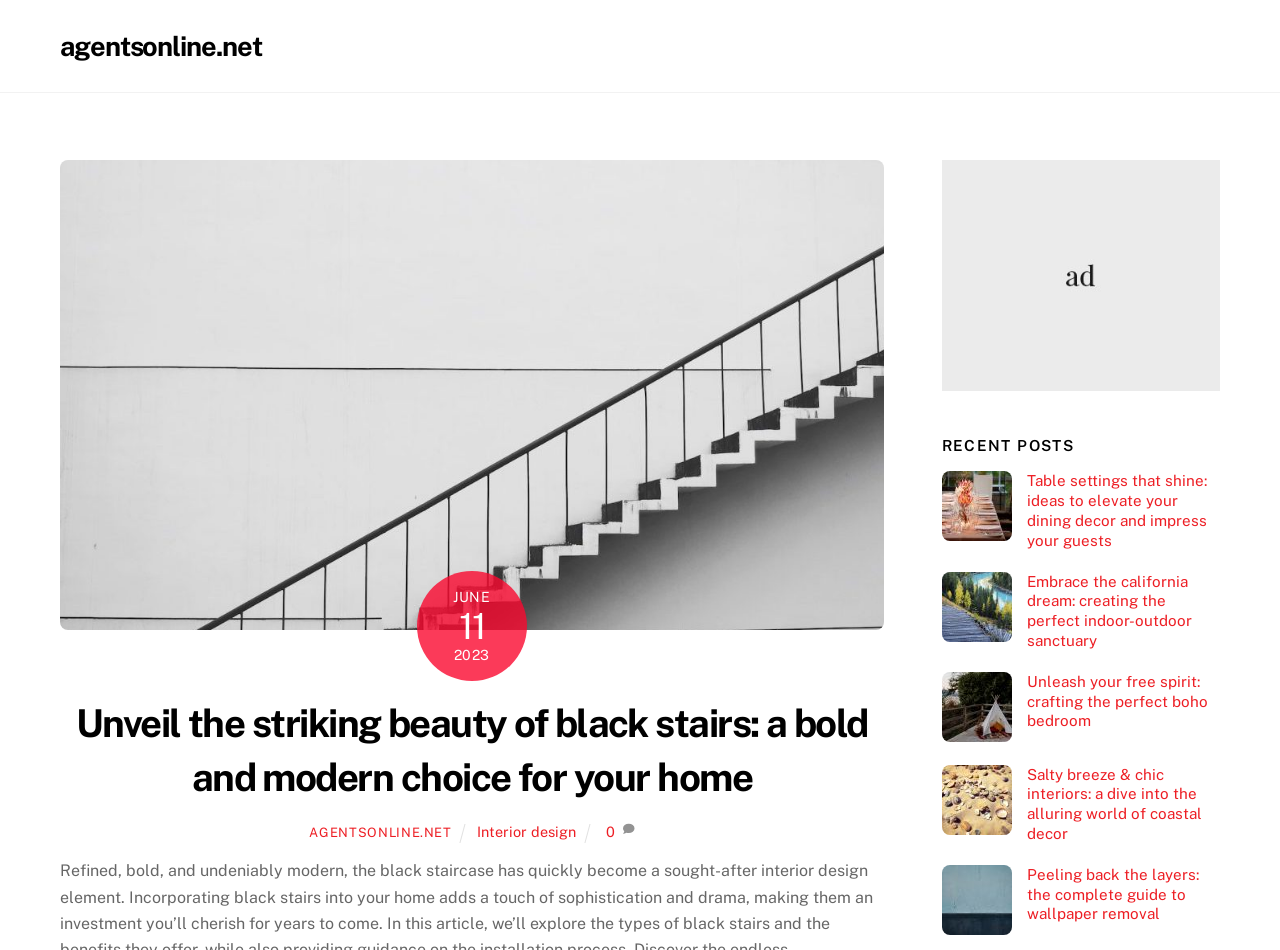Identify the bounding box coordinates of the clickable region necessary to fulfill the following instruction: "Explore the recent post about table settings". The bounding box coordinates should be four float numbers between 0 and 1, i.e., [left, top, right, bottom].

[0.736, 0.496, 0.953, 0.579]